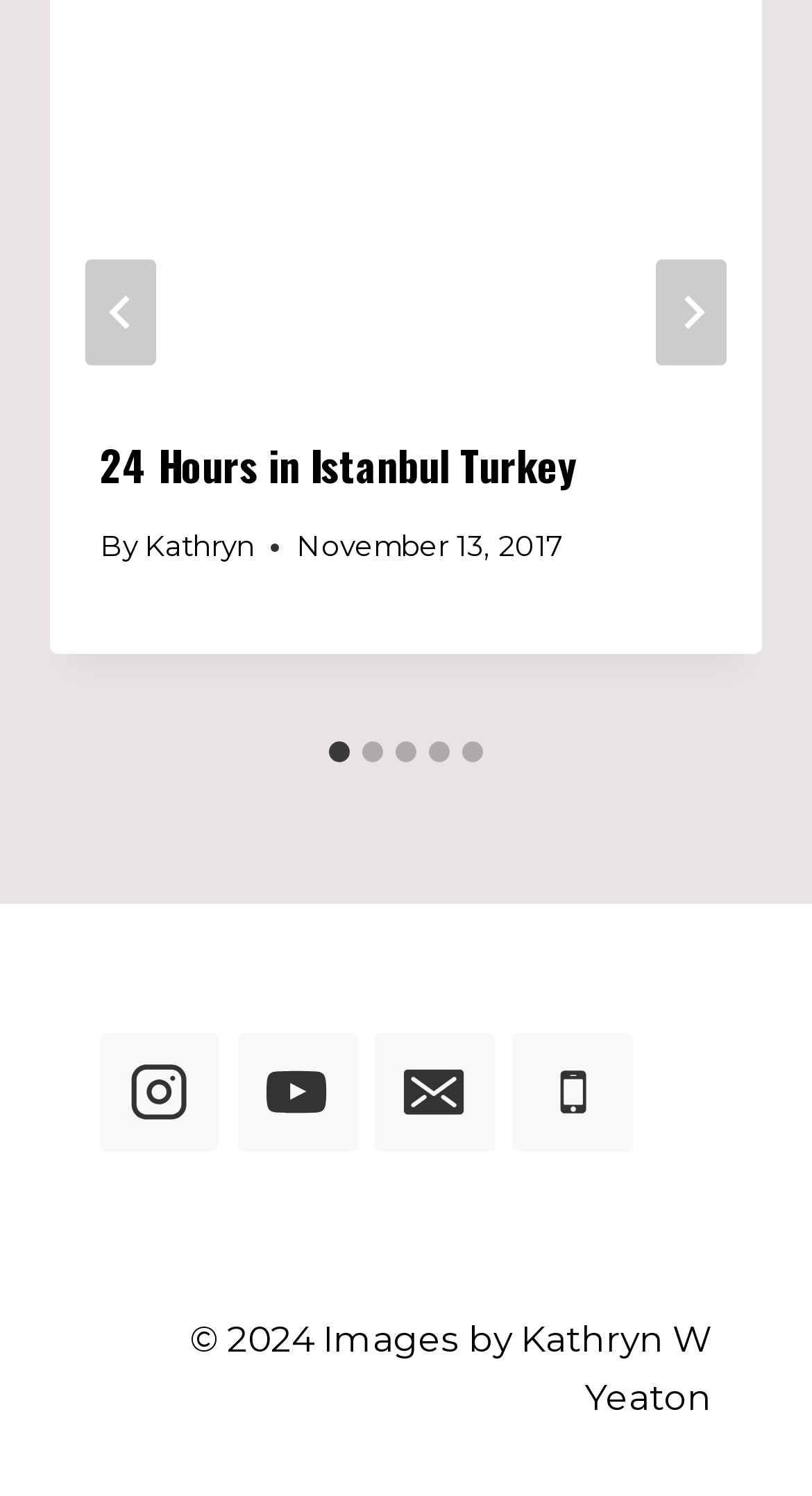Who is the author of the article?
From the screenshot, provide a brief answer in one word or phrase.

Kathryn